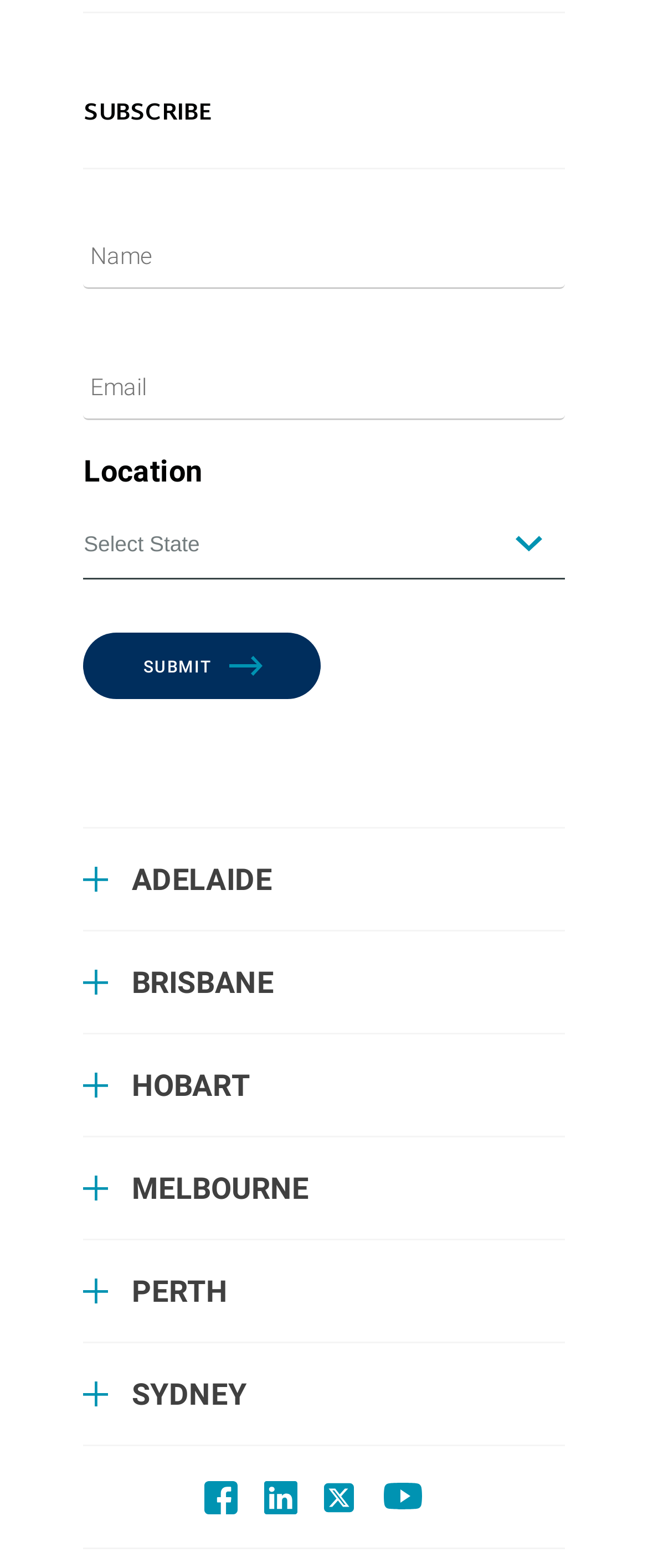Based on the element description LinkedIn, identify the bounding box coordinates for the UI element. The coordinates should be in the format (top-left x, top-left y, bottom-right x, bottom-right y) and within the 0 to 1 range.

[0.408, 0.945, 0.5, 0.977]